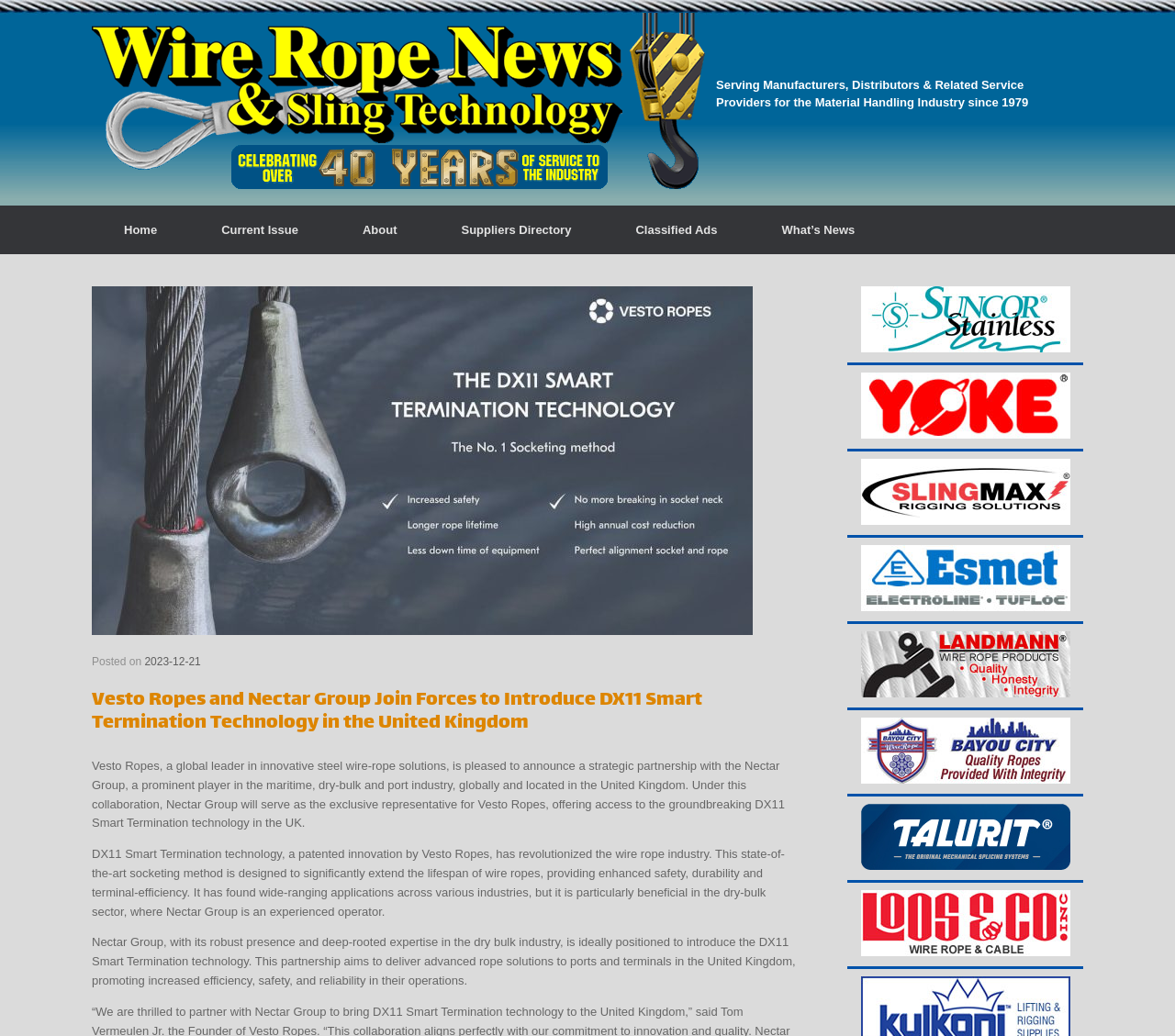Please provide the bounding box coordinates for the element that needs to be clicked to perform the instruction: "View the 'Vesto Dx11 Smart Termination' image". The coordinates must consist of four float numbers between 0 and 1, formatted as [left, top, right, bottom].

[0.078, 0.276, 0.641, 0.613]